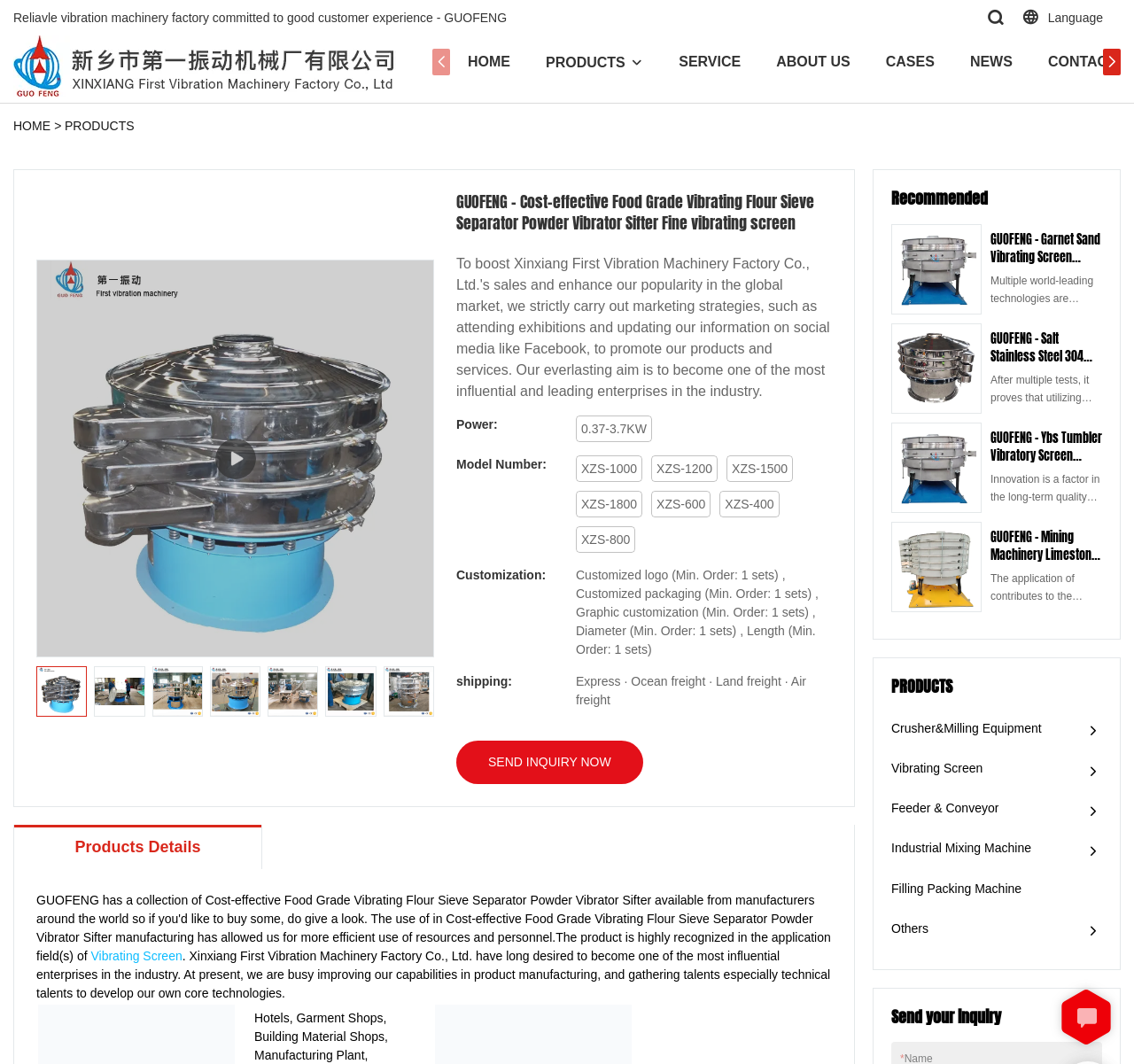What is the model number of the vibrating screen?
Look at the screenshot and provide an in-depth answer.

The model number of the vibrating screen is XZS-1000, which is mentioned in the product details section.